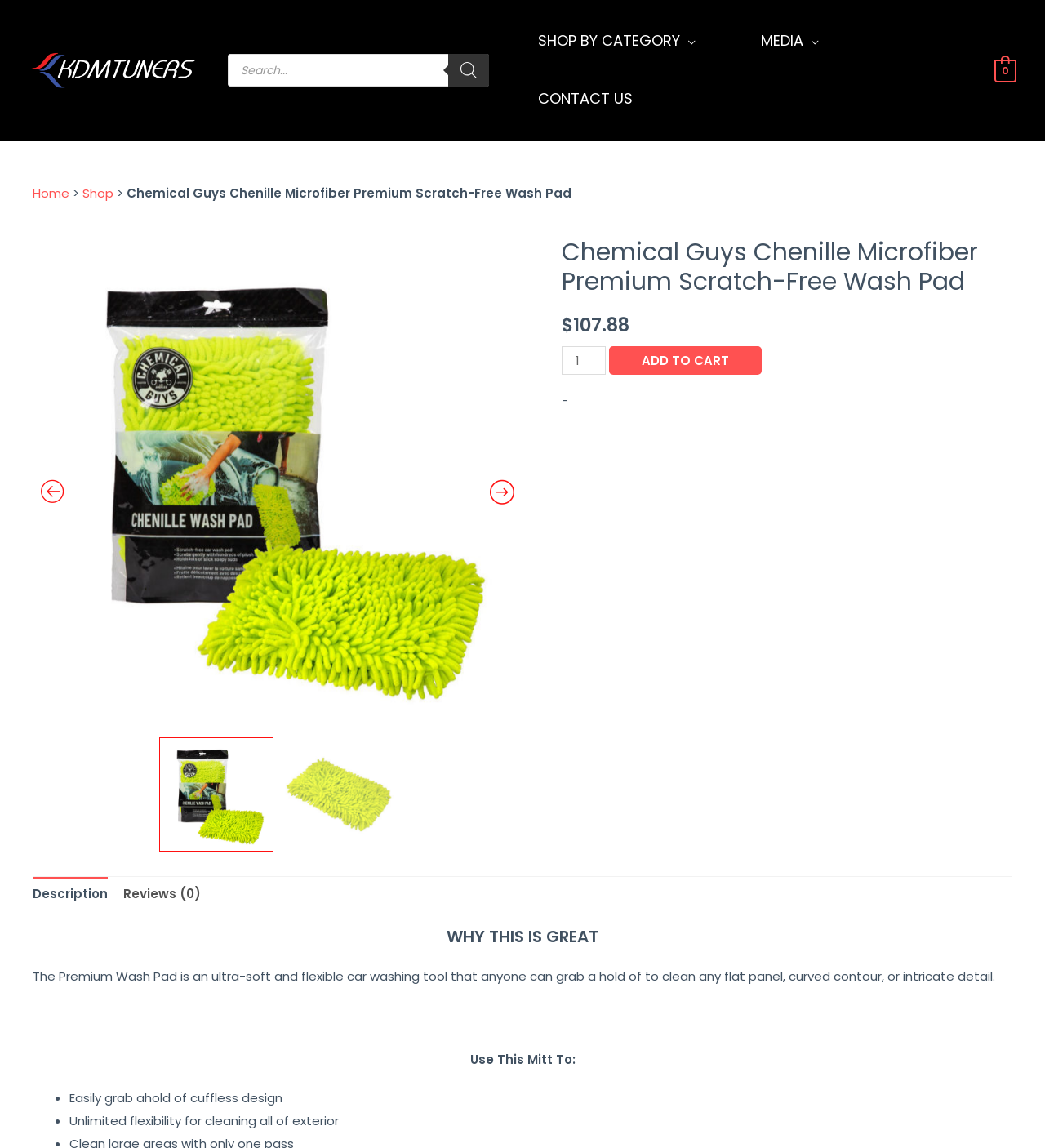How much does the wash pad cost?
Observe the image and answer the question with a one-word or short phrase response.

$107.88